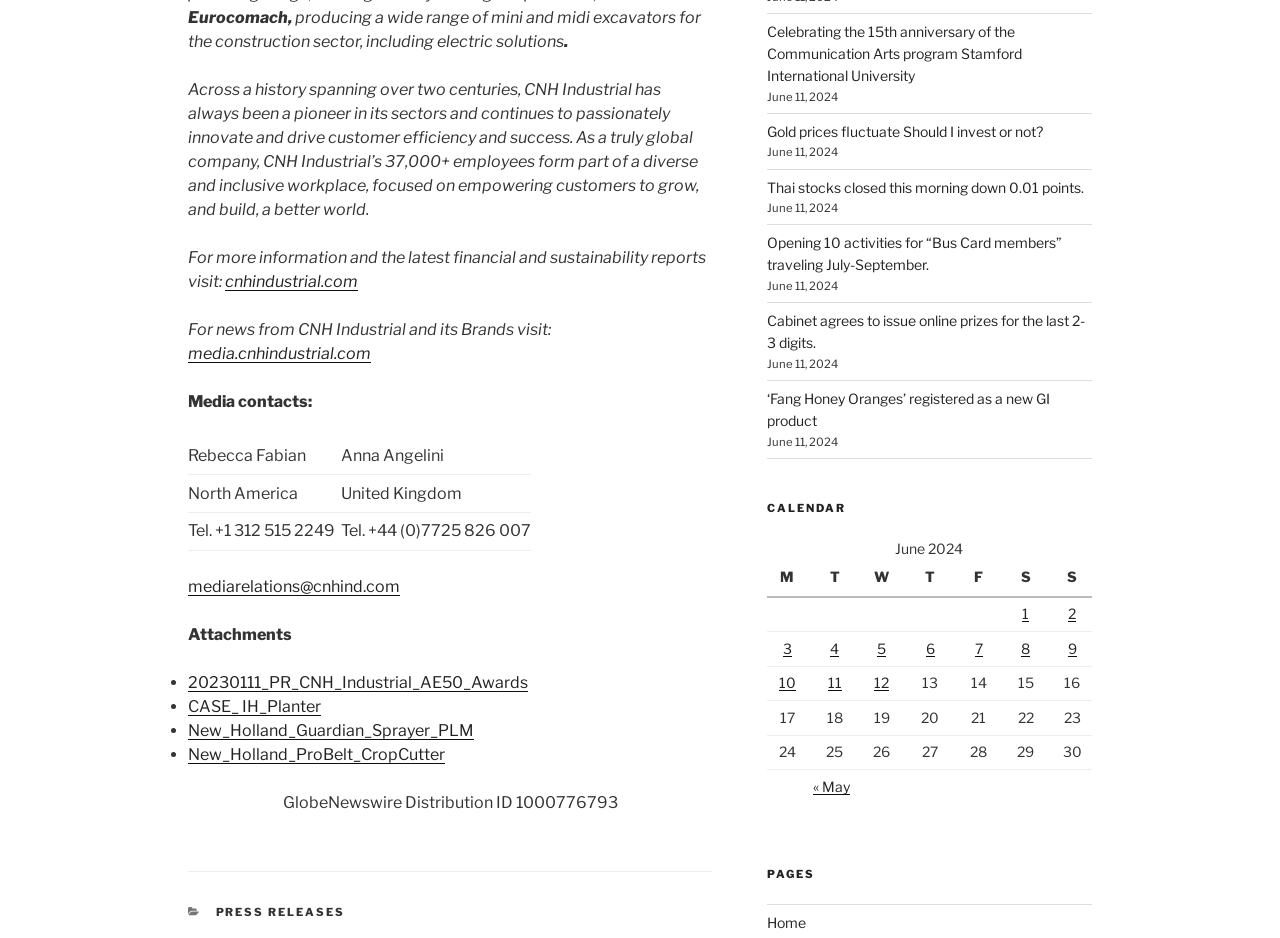Look at the image and answer the question in detail:
What is the date of the calendar event on the right side of the webpage?

The date is mentioned in the calendar section on the right side of the webpage, which shows the dates for June 2024 and highlights June 11, 2024.